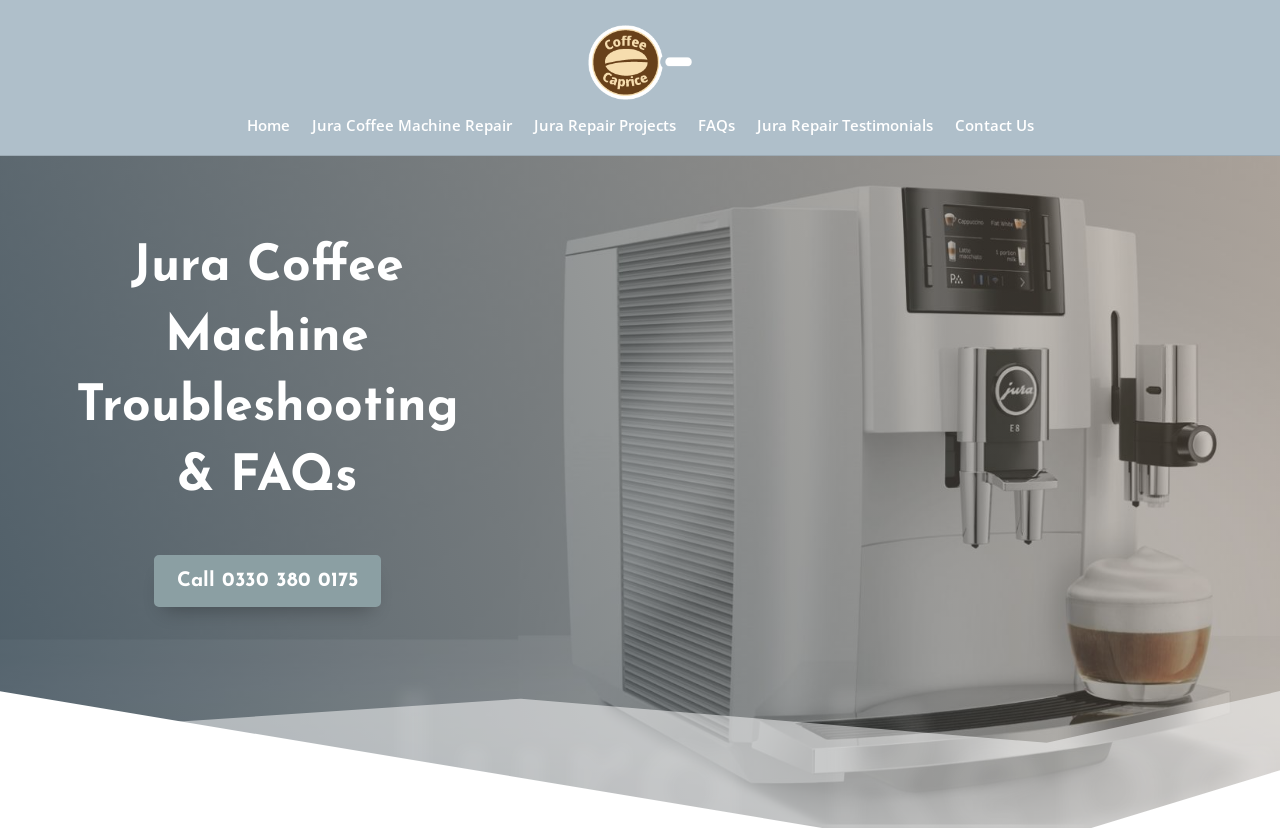What is the phone number to call for Jura coffee machine service?
Offer a detailed and full explanation in response to the question.

I found the phone number by looking at the link 'Call 0330 380 0175 5' which is located below the main heading, indicating that it's a contact number for Jura coffee machine service.